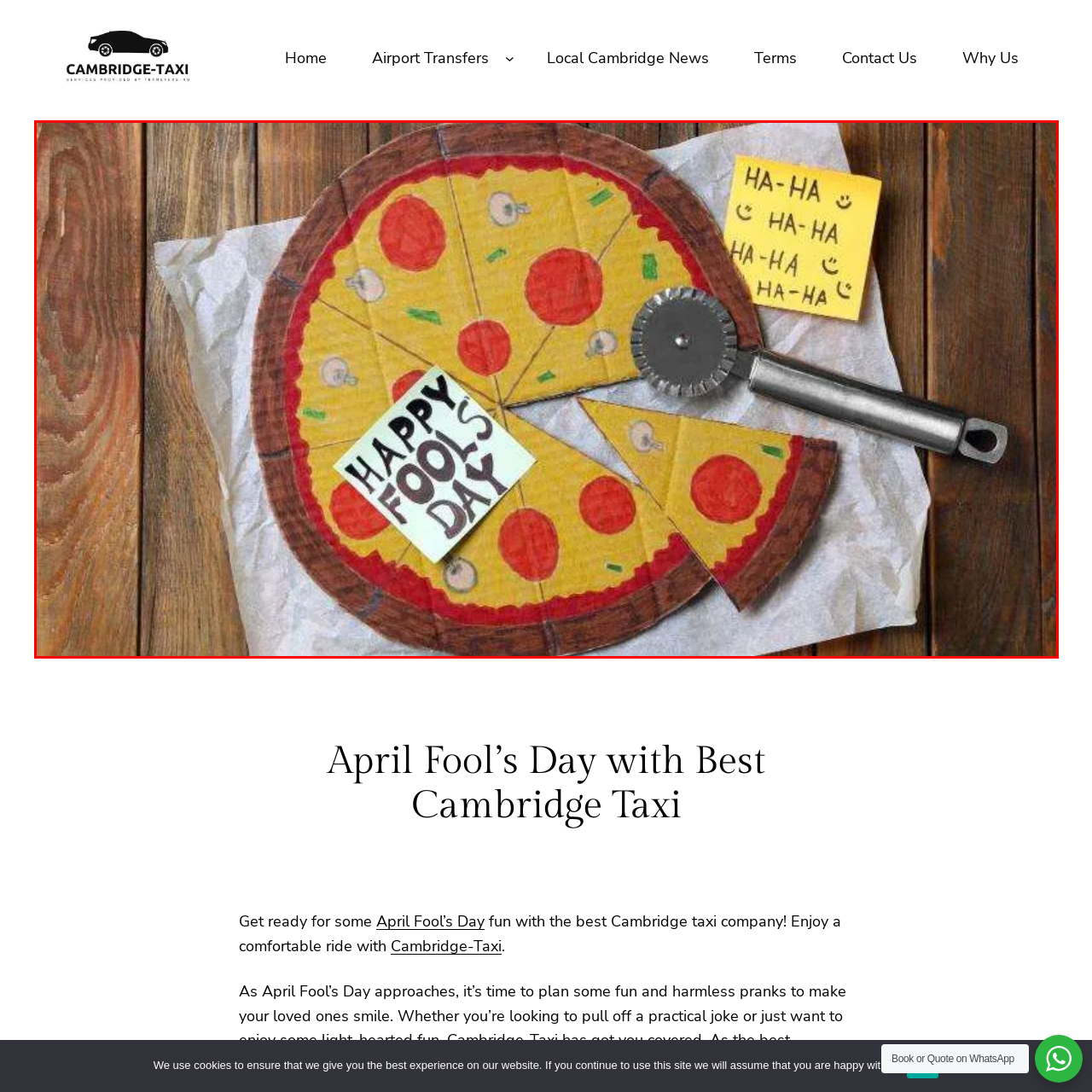What is the purpose of the pizza cutter?
Consider the portion of the image within the red bounding box and answer the question as detailed as possible, referencing the visible details.

The purpose of the pizza cutter is to hint at a mock culinary experience, as it is placed adjacent to the cardboard pizza, suggesting a playful and whimsical setup rather than an actual culinary scenario.